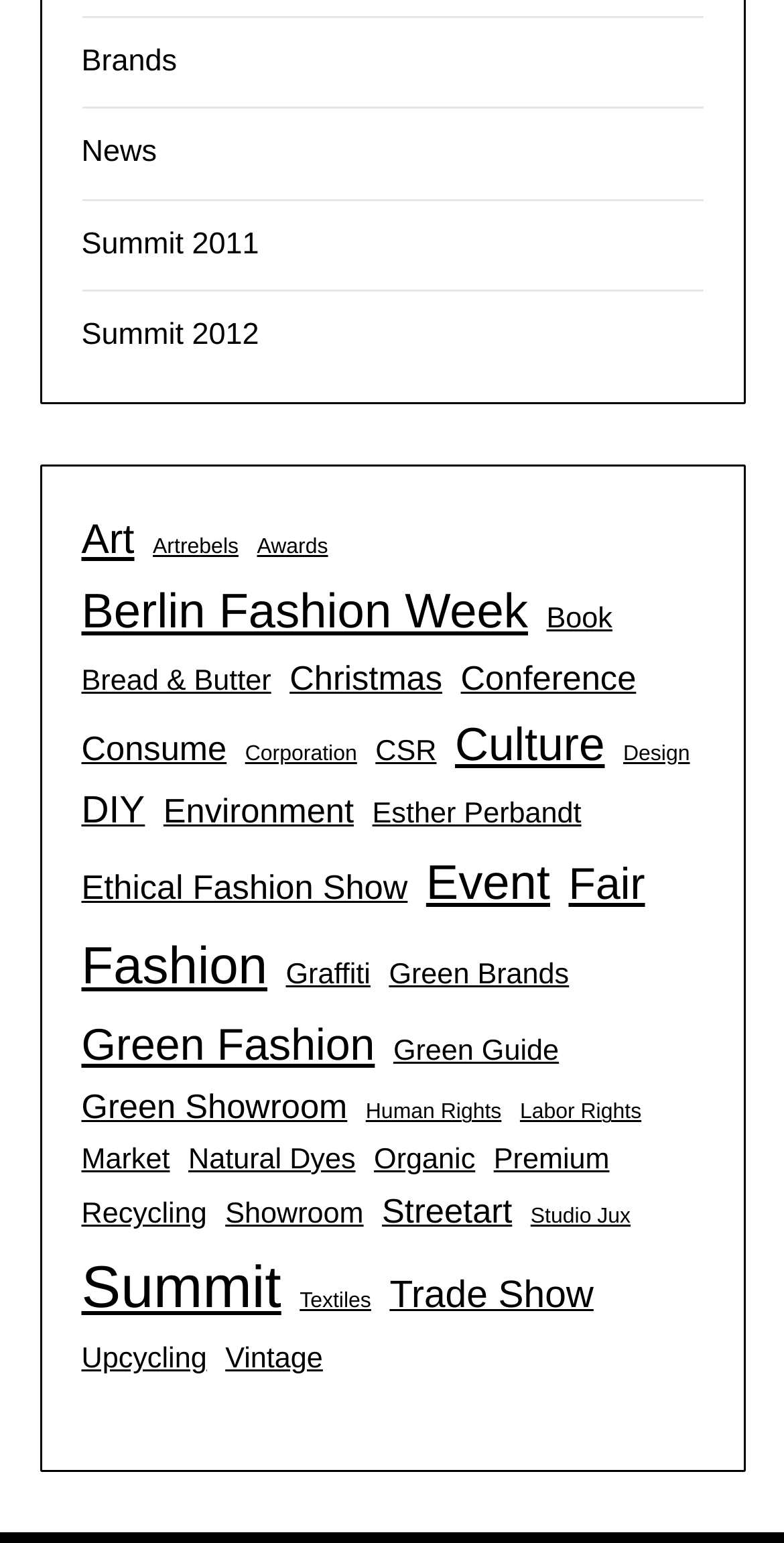Find the bounding box coordinates of the clickable element required to execute the following instruction: "Click on Brands". Provide the coordinates as four float numbers between 0 and 1, i.e., [left, top, right, bottom].

[0.104, 0.029, 0.226, 0.051]